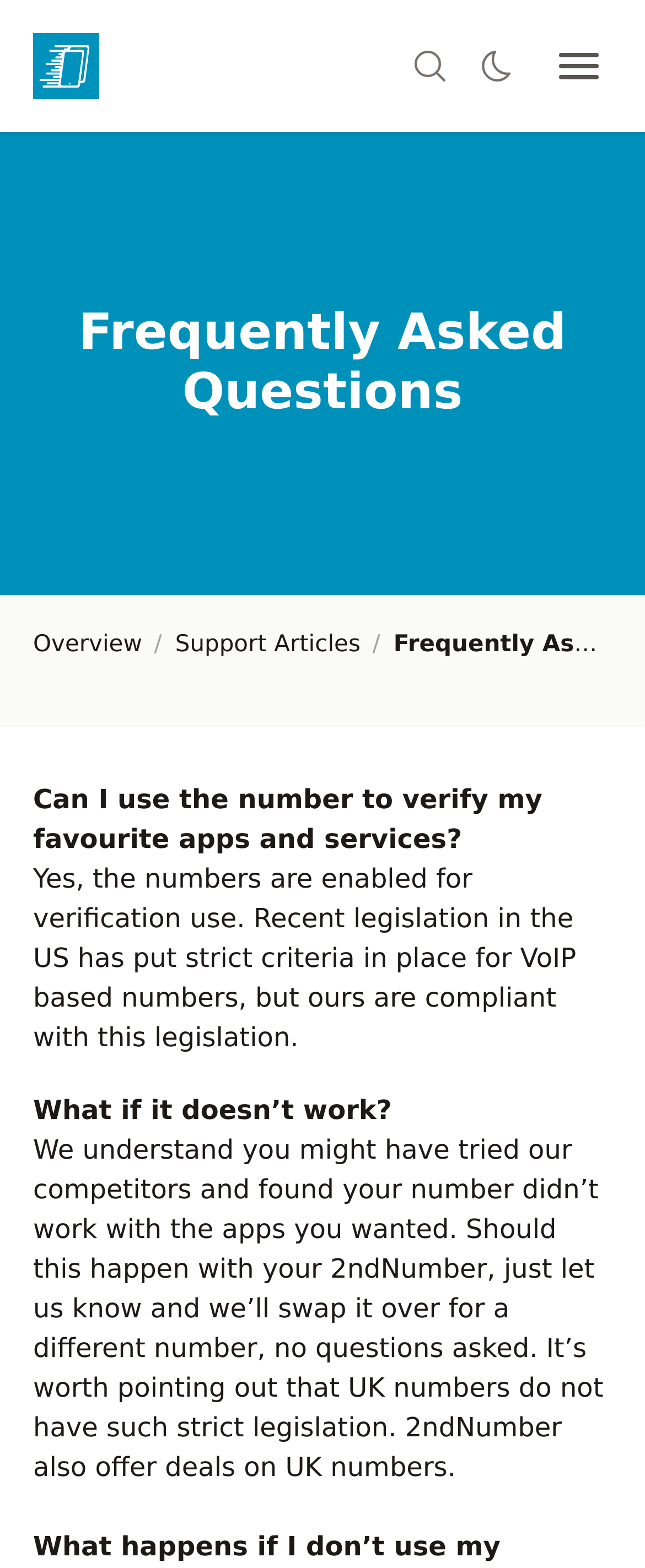Is the logo of 2ndNumber Knowledgebase clickable?
Give a one-word or short-phrase answer derived from the screenshot.

Yes